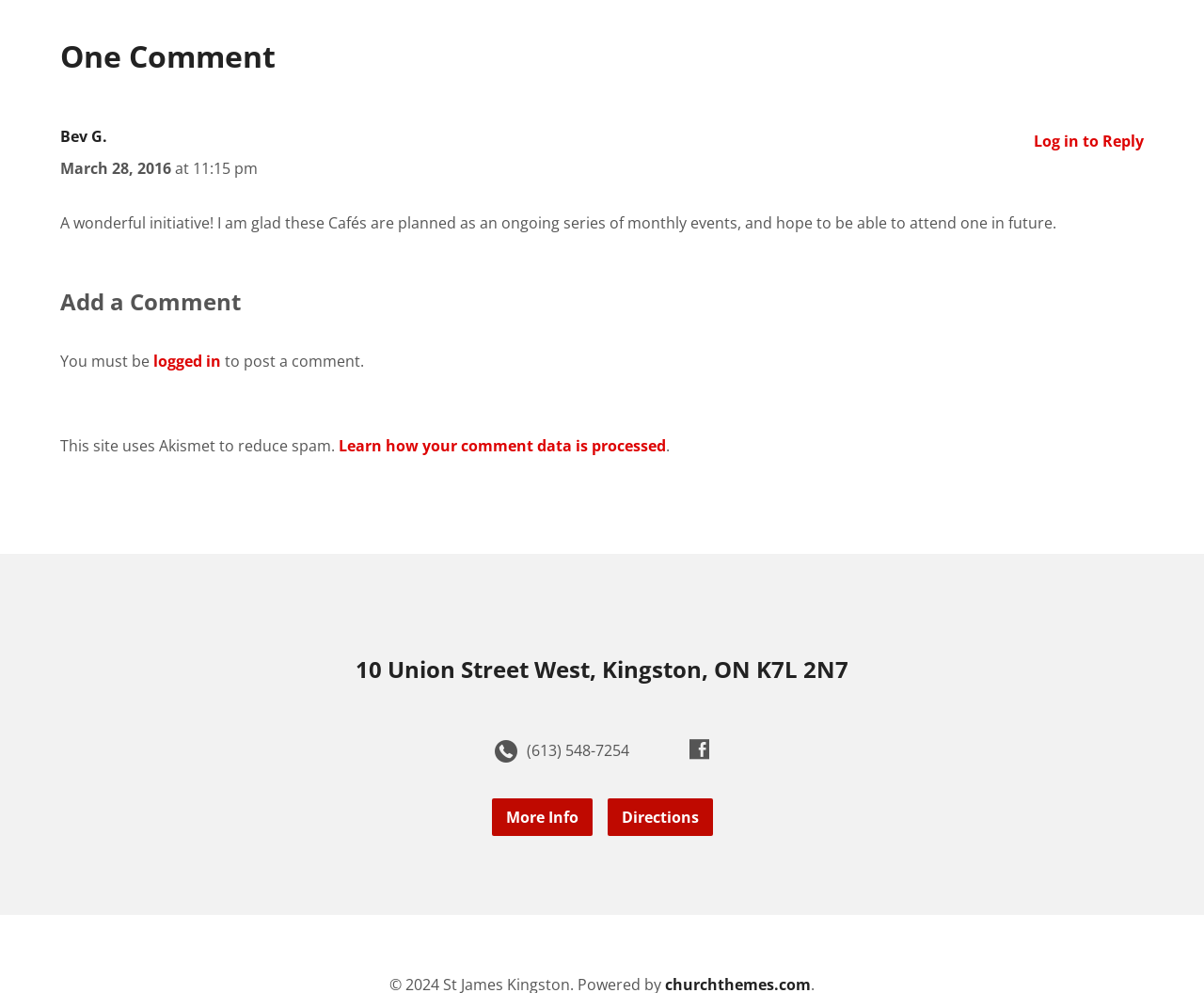Determine the bounding box coordinates of the section to be clicked to follow the instruction: "Get more info". The coordinates should be given as four float numbers between 0 and 1, formatted as [left, top, right, bottom].

[0.408, 0.804, 0.492, 0.842]